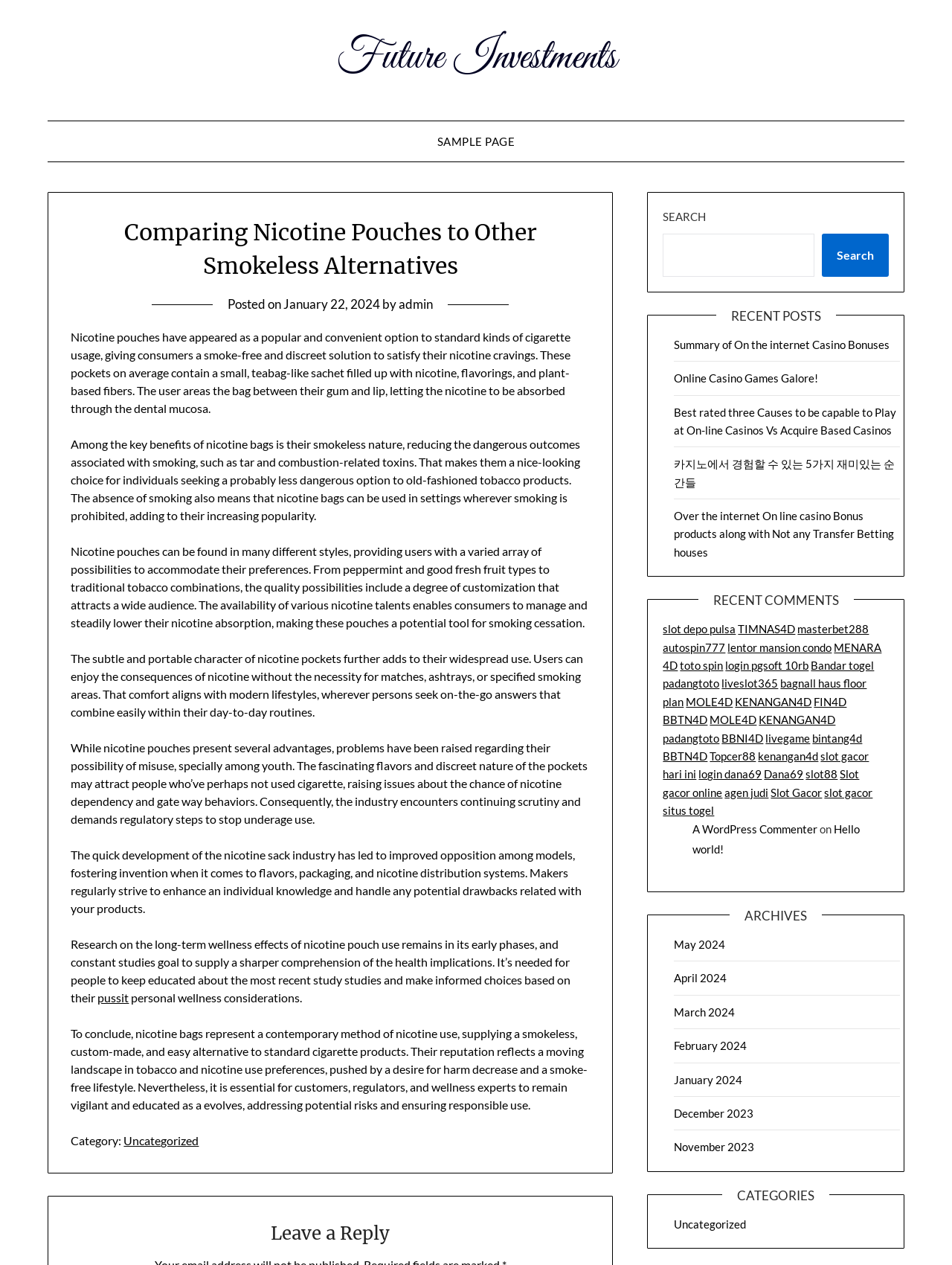Determine the bounding box coordinates of the section to be clicked to follow the instruction: "View the archives for May 2024". The coordinates should be given as four float numbers between 0 and 1, formatted as [left, top, right, bottom].

[0.708, 0.741, 0.762, 0.752]